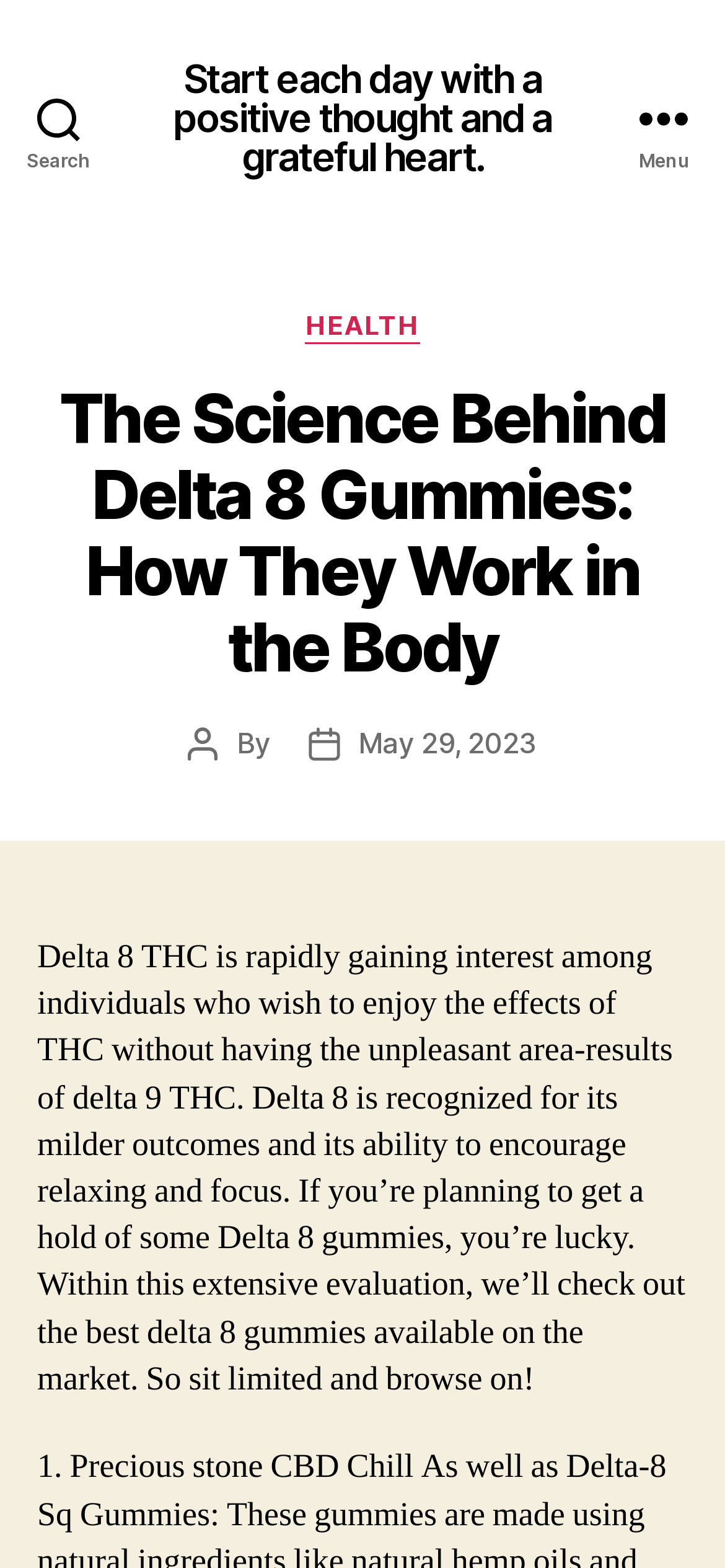Refer to the screenshot and give an in-depth answer to this question: What is the date of the post?

The post date is mentioned in the text as 'May 29, 2023', which is linked to the text 'Post date'.